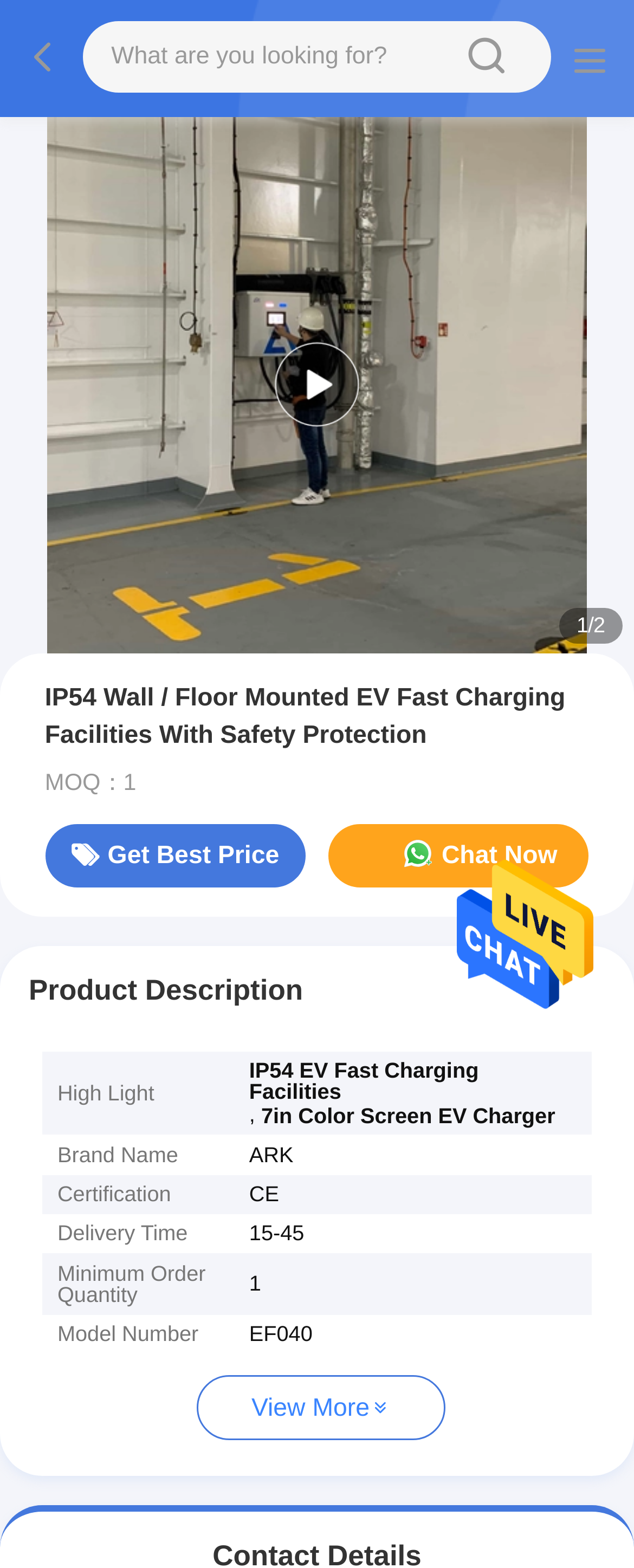Provide the bounding box coordinates of the UI element that matches the description: "parent_node: sousou text".

[0.034, 0.014, 0.13, 0.061]